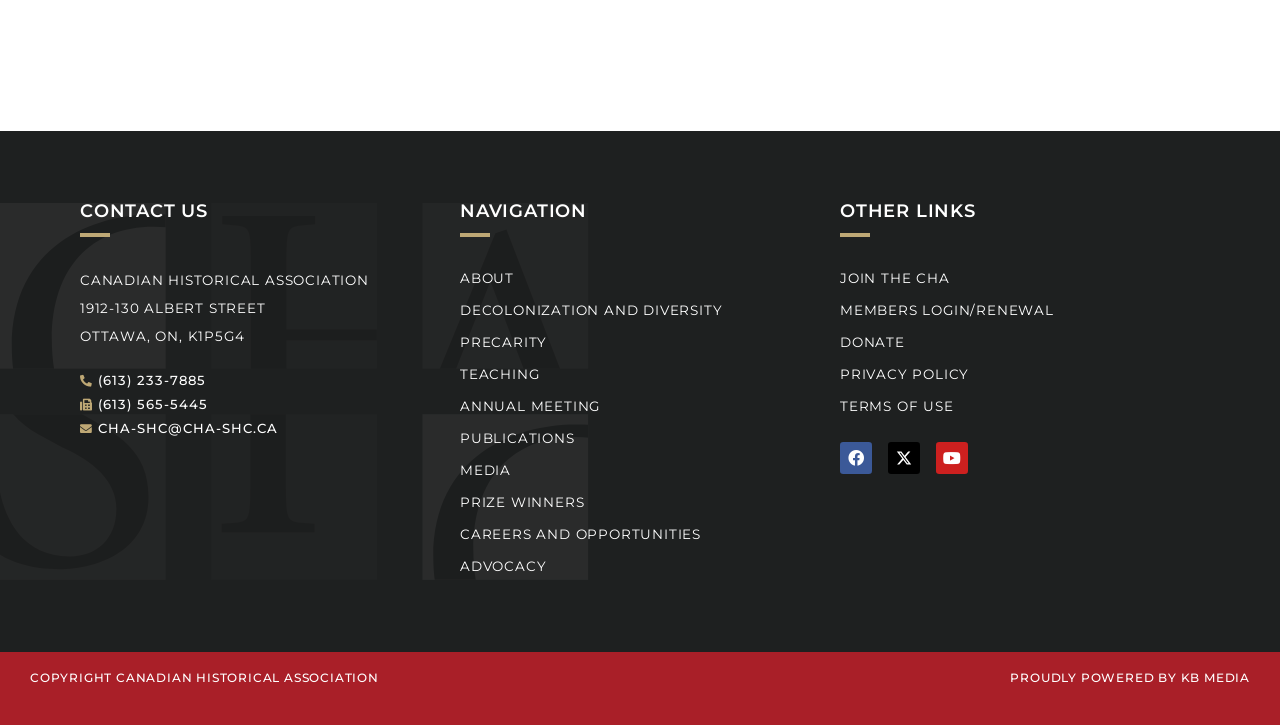Find the bounding box coordinates for the element described here: "Contact Us".

None